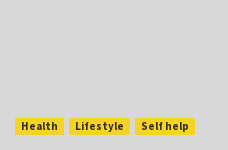Generate an elaborate caption for the given image.

The image displays a set of three buttons labeled "Health," "Lifestyle," and "Self help," all presented in bold black text on a bright yellow background. These buttons likely serve as navigational links or categories for users exploring content related to these themes on a webpage. Positioned against a neutral grey backdrop, the choice of colors enhances readability and draws attention to the buttons, encouraging users to click for more information on each topic. This visual element is designed to facilitate user engagement with various aspects of wellness and personal development.